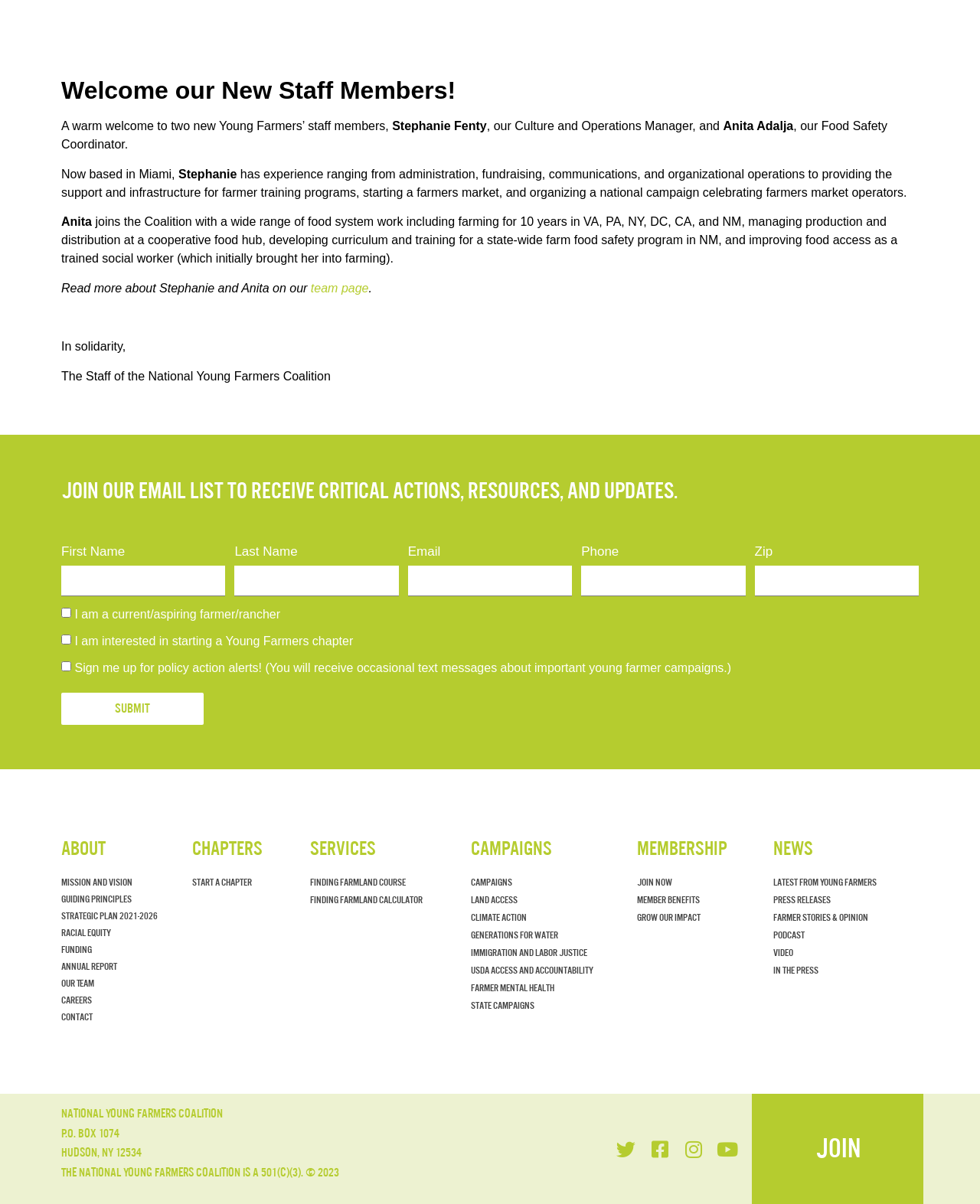Using the webpage screenshot, locate the HTML element that fits the following description and provide its bounding box: "Twitter".

[0.629, 0.946, 0.648, 0.962]